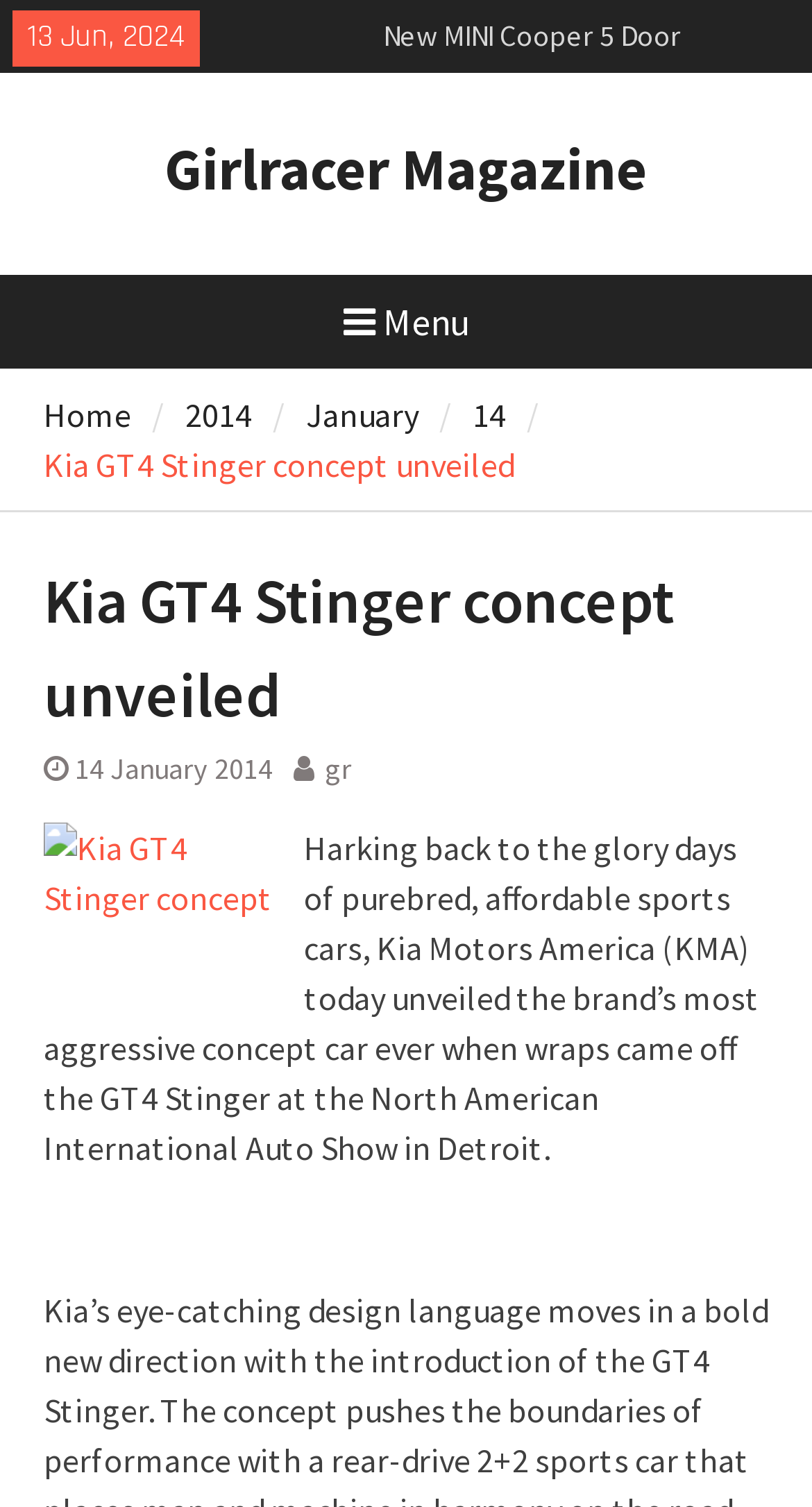Please identify the bounding box coordinates of the area that needs to be clicked to follow this instruction: "Click on the 'New MINI Cooper 5 Door' link".

[0.472, 0.156, 0.839, 0.181]